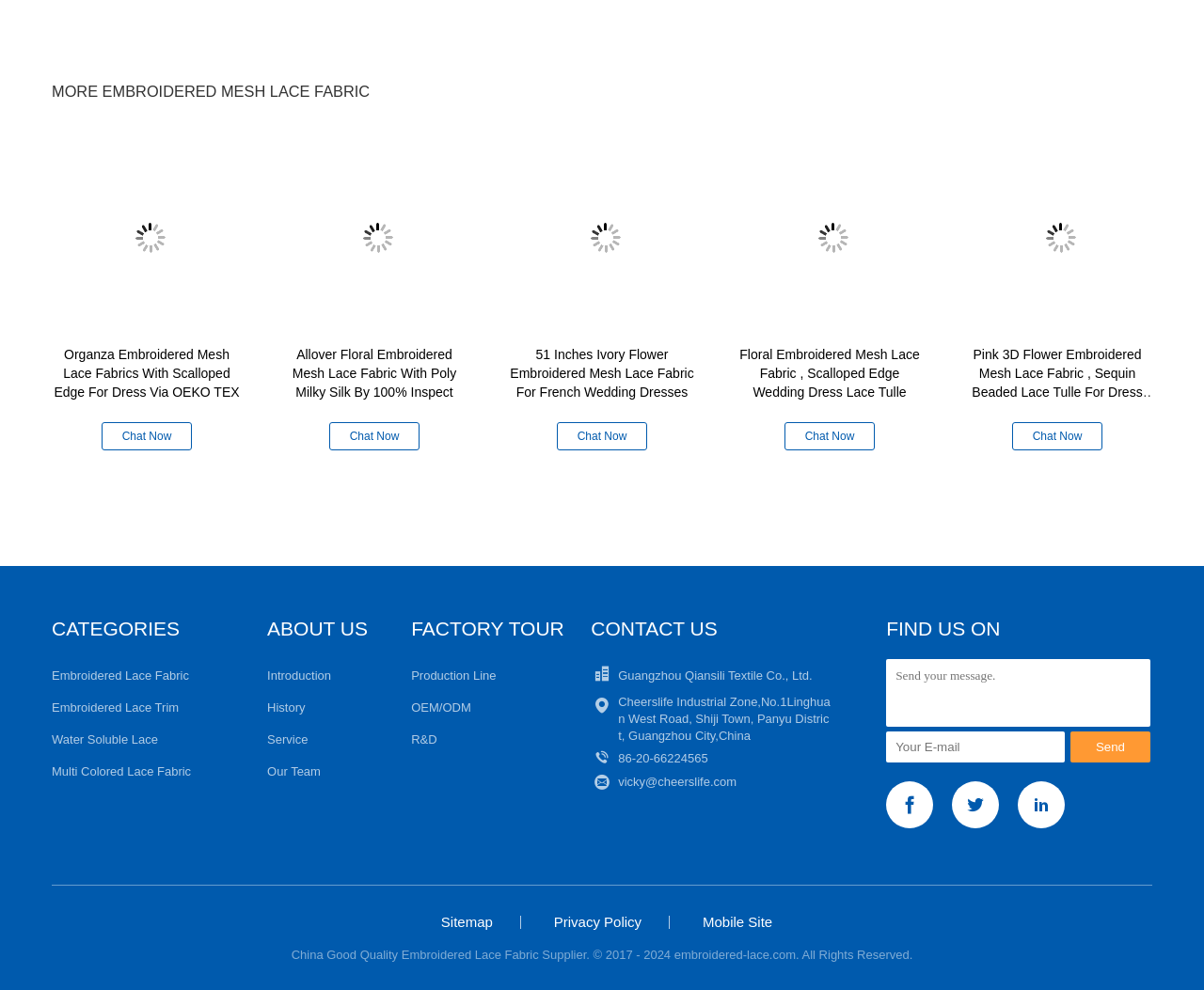Using a single word or phrase, answer the following question: 
What type of fabric is the website selling?

Embroidered lace fabric